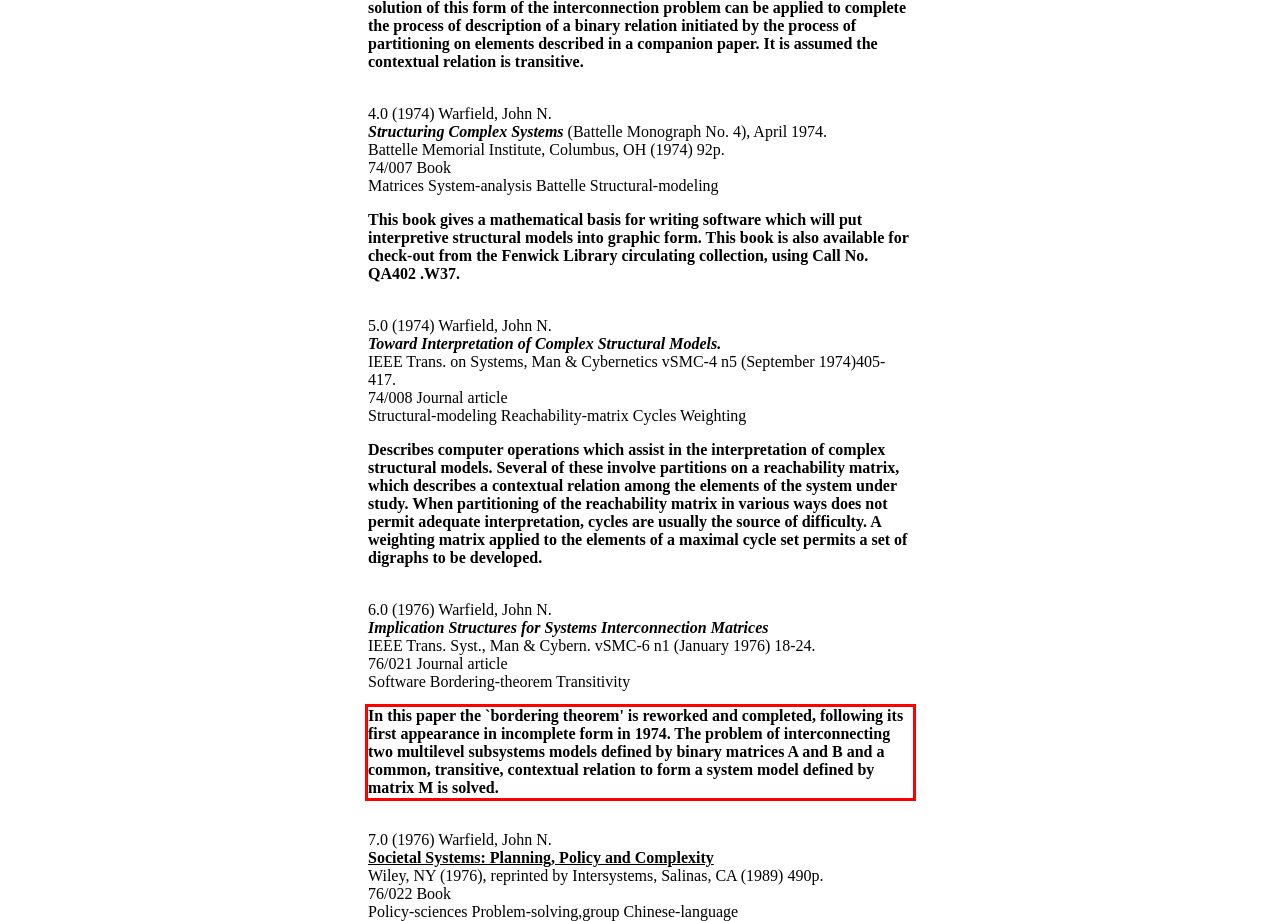You have a screenshot of a webpage with a red bounding box. Use OCR to generate the text contained within this red rectangle.

In this paper the `bordering theorem' is reworked and completed, following its first appearance in incomplete form in 1974. The problem of interconnecting two multilevel subsystems models defined by binary matrices A and B and a common, transitive, contextual relation to form a system model defined by matrix M is solved.